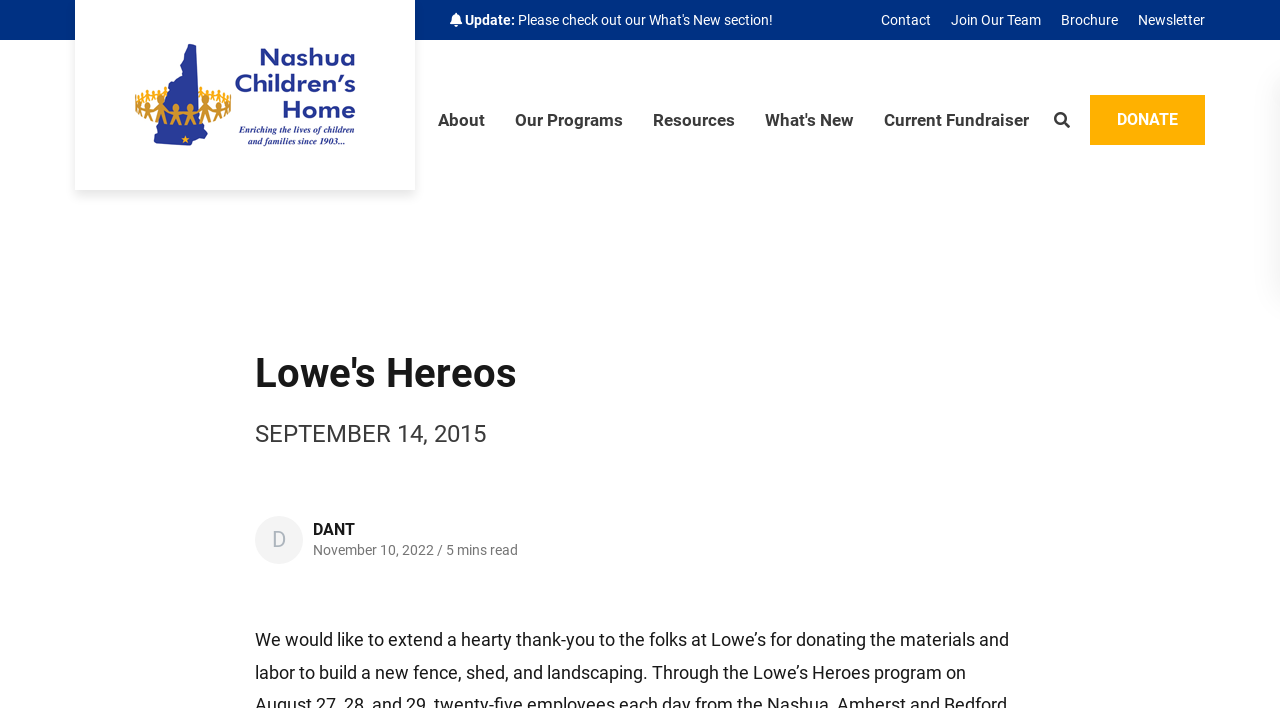Please identify the bounding box coordinates of the element that needs to be clicked to perform the following instruction: "View the 'Calendar'".

None